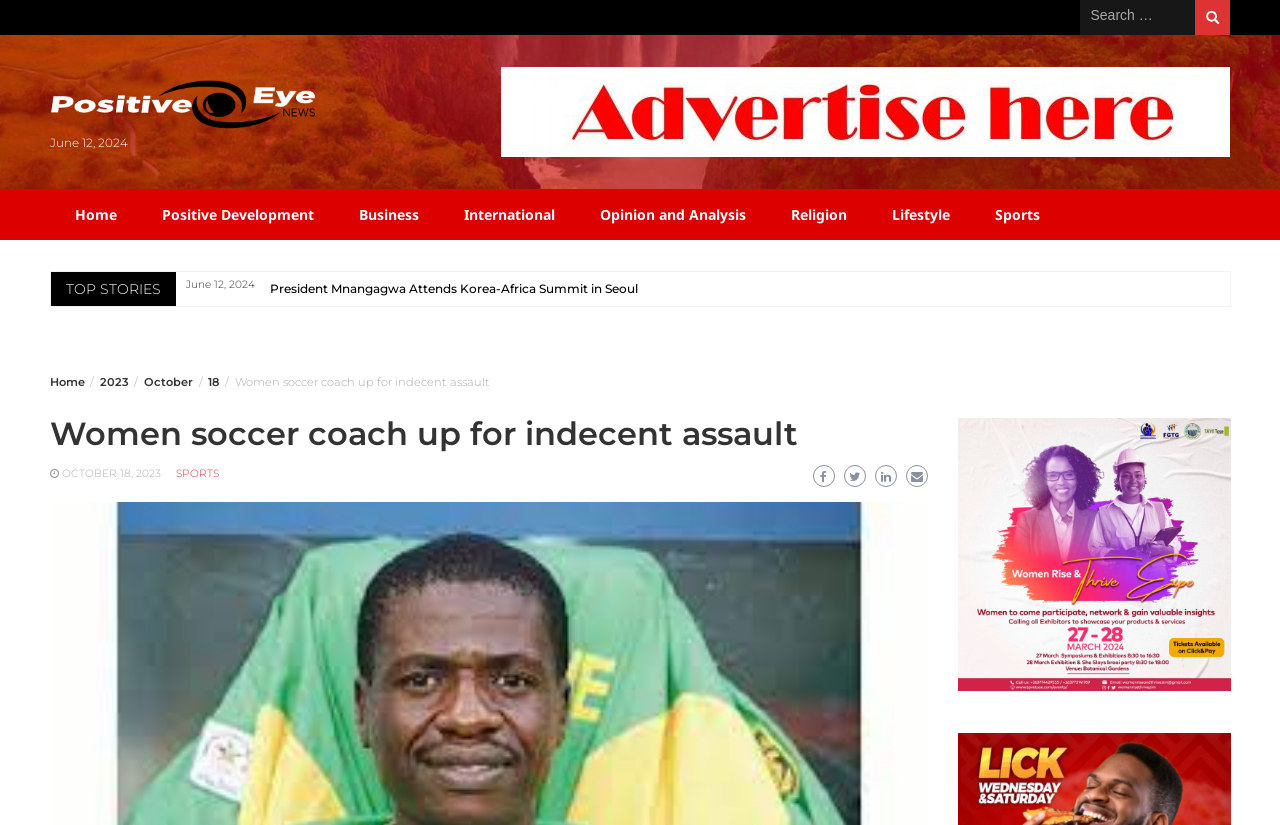Determine the bounding box coordinates for the area that should be clicked to carry out the following instruction: "Search for something".

[0.844, 0.0, 0.934, 0.038]